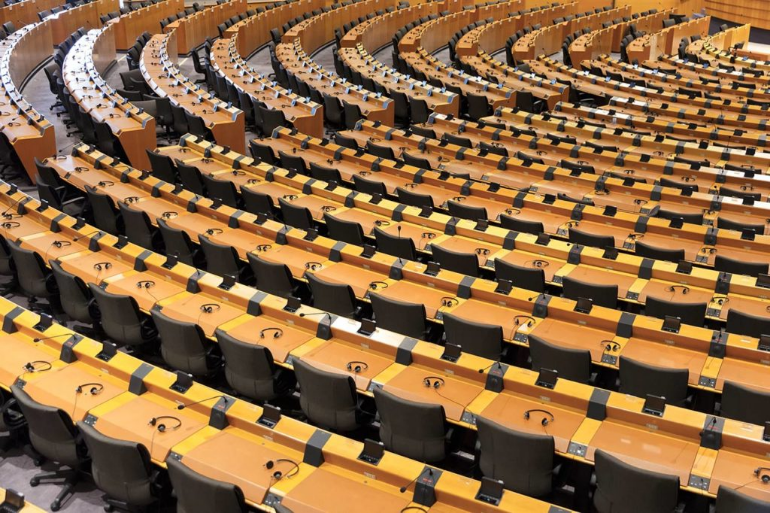Using the information from the screenshot, answer the following question thoroughly:
What is the purpose of the microphone stations?

The individual microphone stations at each seat suggest that the purpose of these stations is to facilitate political discourse and decision-making, which is a key function of a parliamentary chamber.